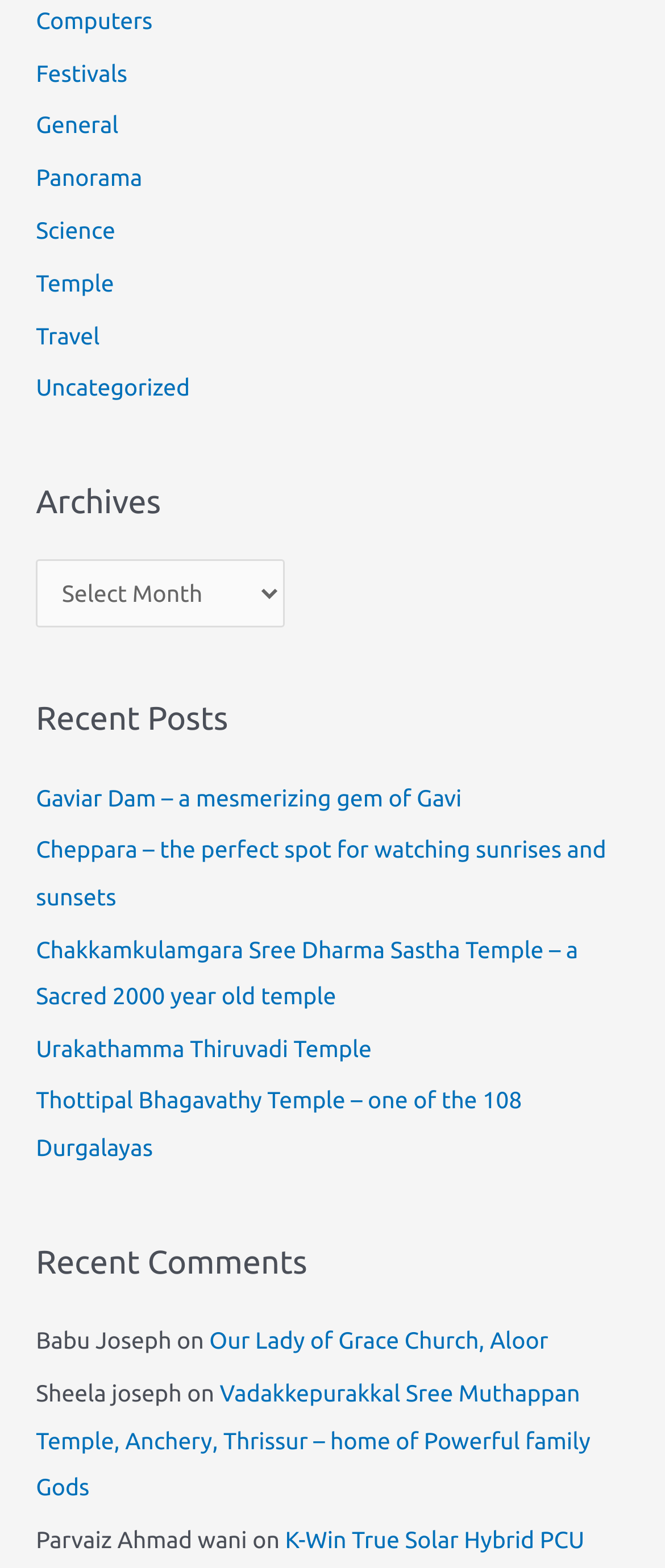Locate the bounding box coordinates of the element you need to click to accomplish the task described by this instruction: "Click on the 'Computers' link".

[0.054, 0.004, 0.229, 0.022]